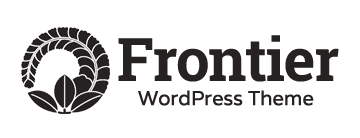What design elements are combined in the logo?
Refer to the image and provide a one-word or short phrase answer.

Modern typography and organic shapes